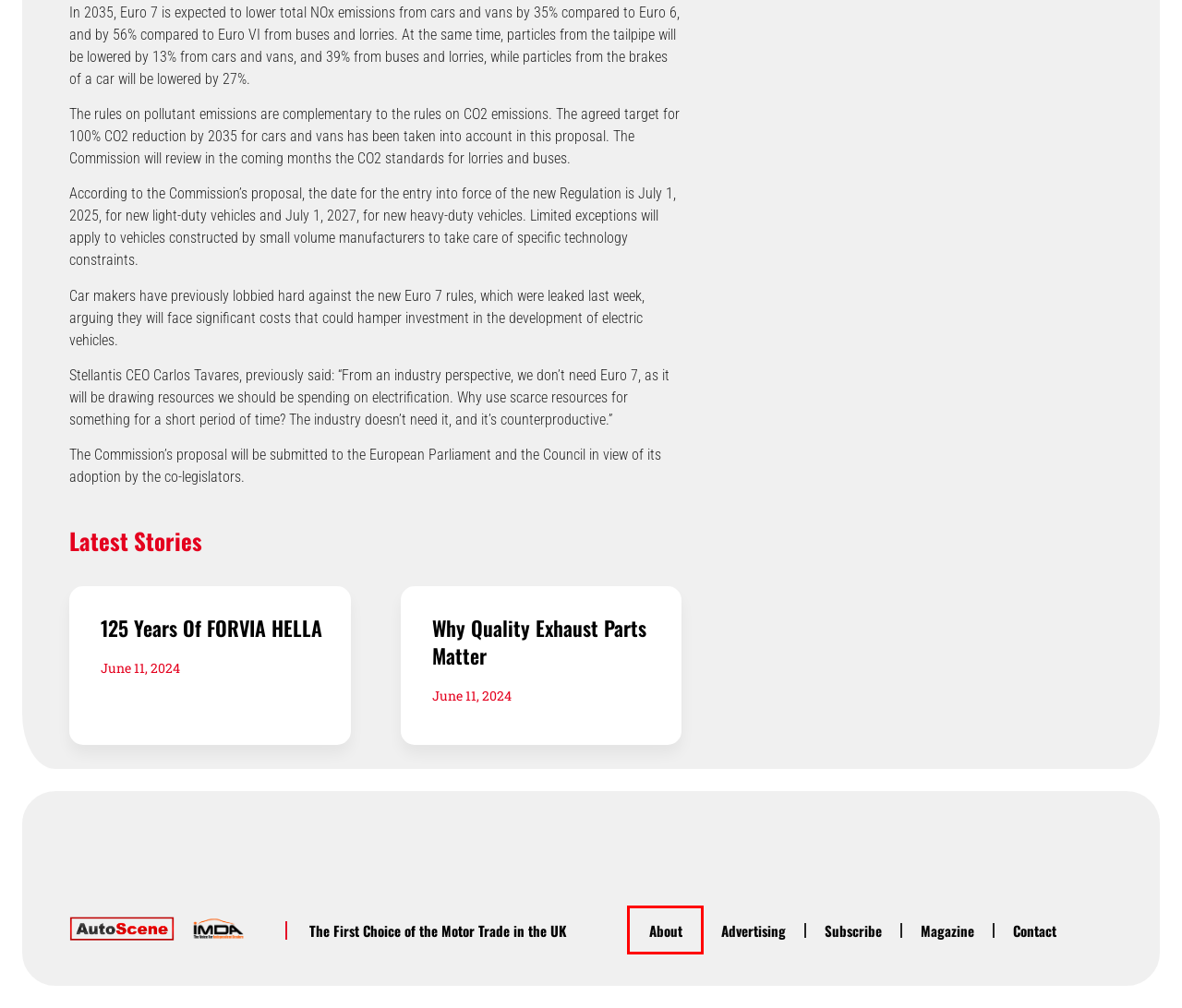You have a screenshot of a webpage, and a red bounding box highlights an element. Select the webpage description that best fits the new page after clicking the element within the bounding box. Options are:
A. 125 years of FORVIA HELLA - AutoScene
B. About AutoScene | The Automotive Aftermarket News
C. Workshop Aftermarket News | Autoscene
D. Dealership Aftermarket News | AutoScene
E. Why quality exhaust parts matter | AutoScene
F. Subscribe For Automotive Aftermarket News | AutoScene
G. Contact - AutoScene
H. Advertising At AutoScene | Visibility In The Automotive Aftermarket

B